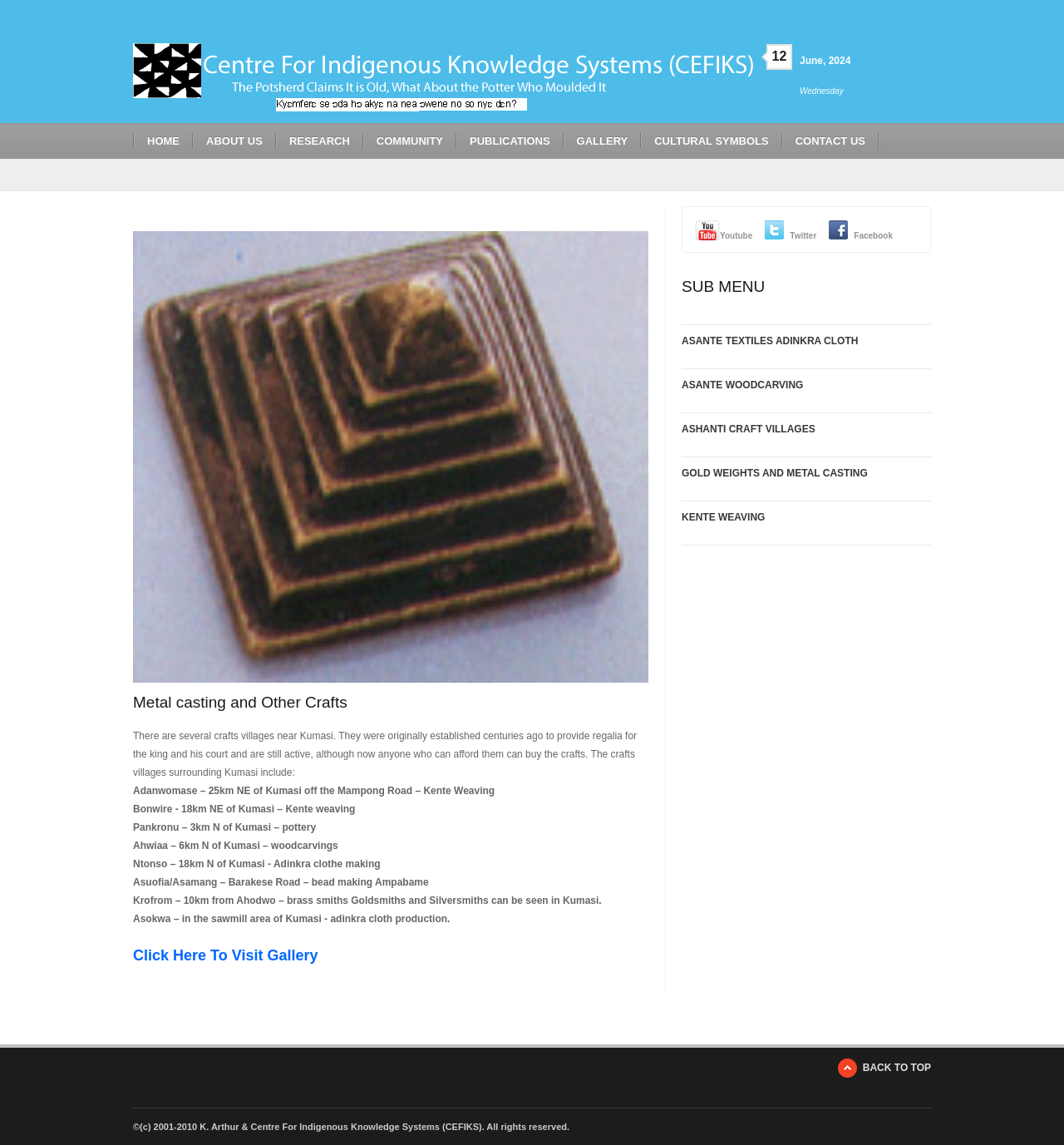Please identify the bounding box coordinates of the area that needs to be clicked to fulfill the following instruction: "Visit the GALLERY."

[0.53, 0.107, 0.602, 0.139]